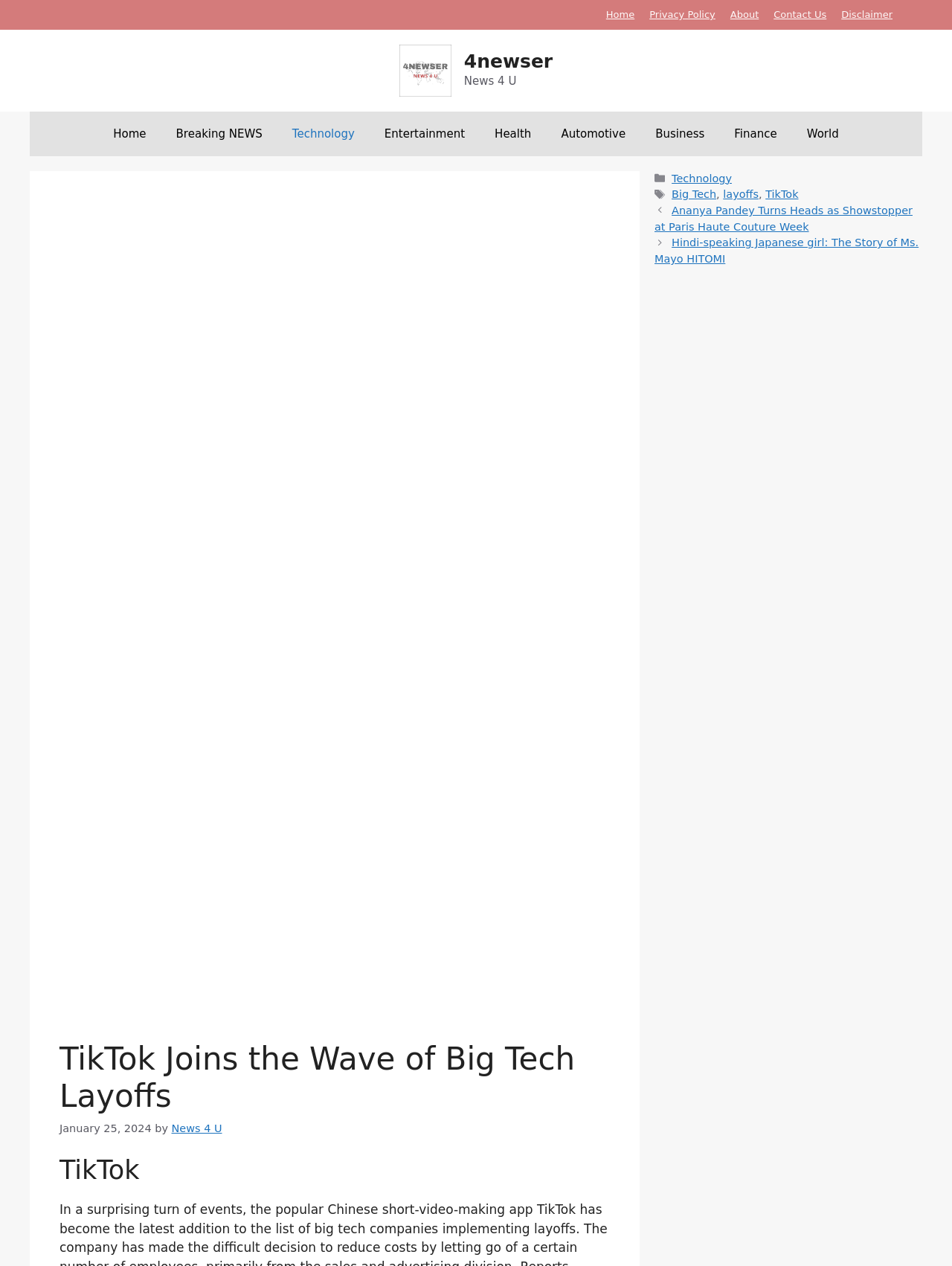Identify the bounding box coordinates of the region that should be clicked to execute the following instruction: "check Technology news".

[0.291, 0.088, 0.388, 0.123]